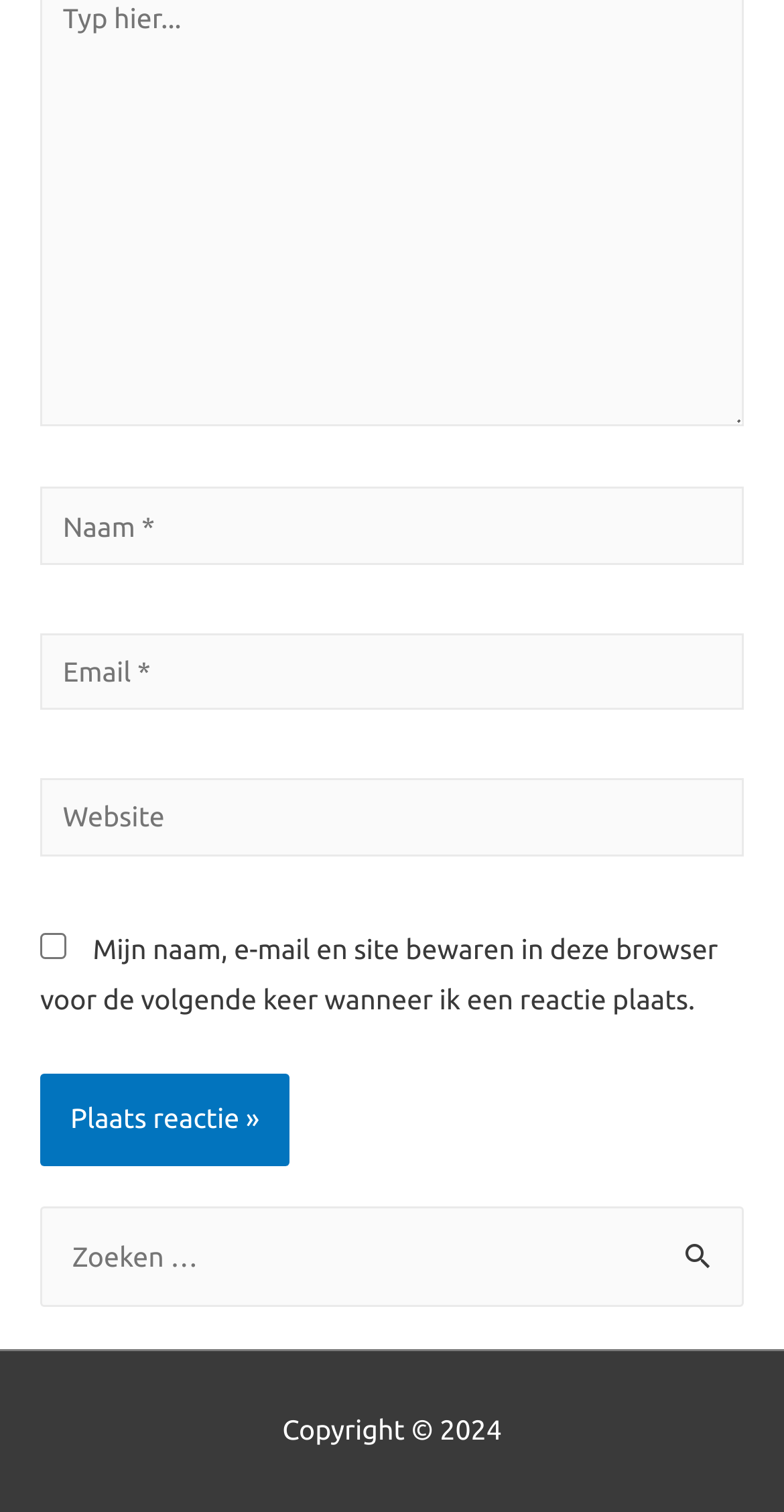What is the purpose of the 'Plaats reactie »' button?
Using the image as a reference, answer the question with a short word or phrase.

Post a comment